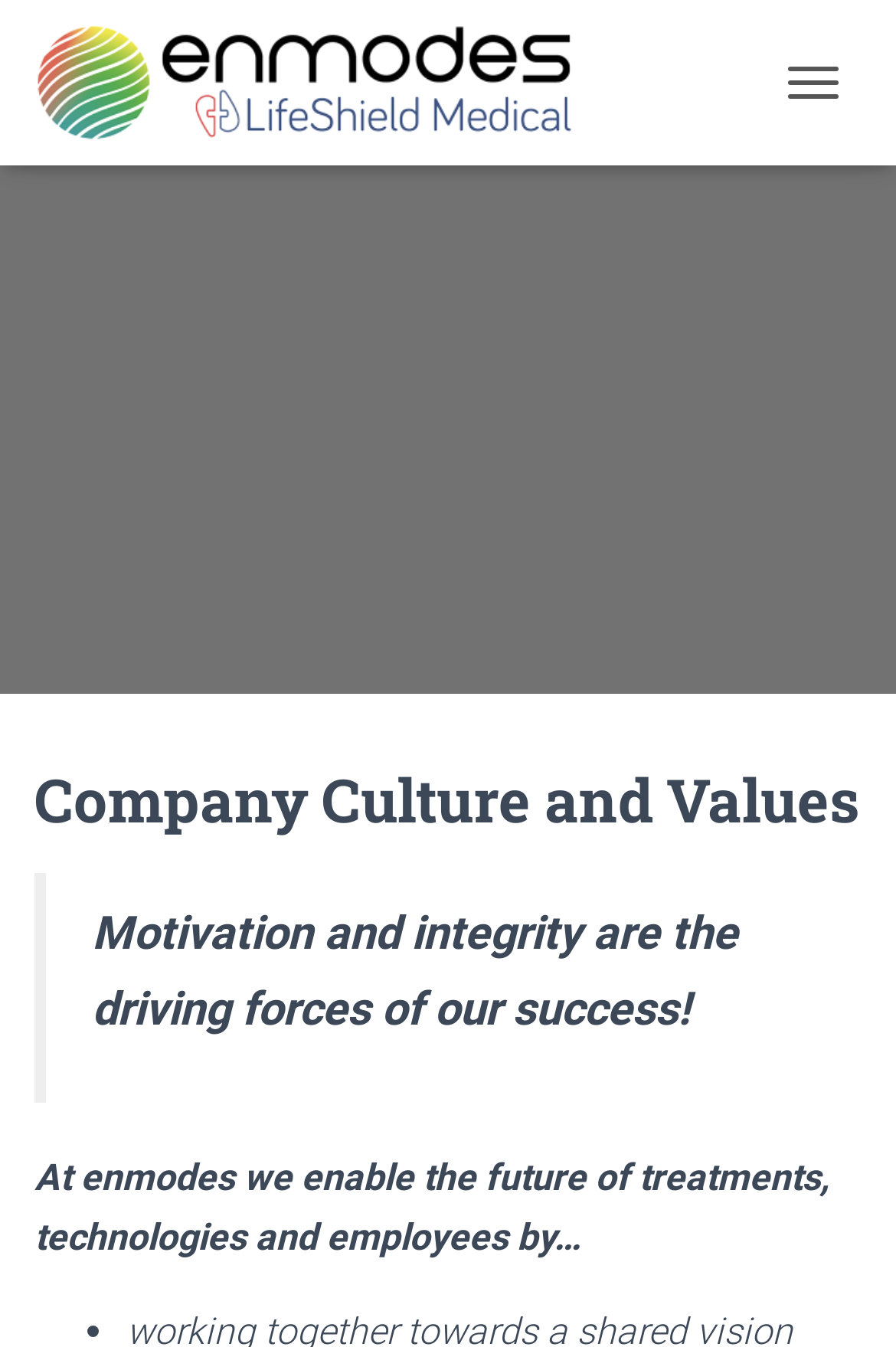Determine the bounding box of the UI component based on this description: "title="enmodes GmbH"". The bounding box coordinates should be four float values between 0 and 1, i.e., [left, top, right, bottom].

[0.038, 0.017, 0.679, 0.105]